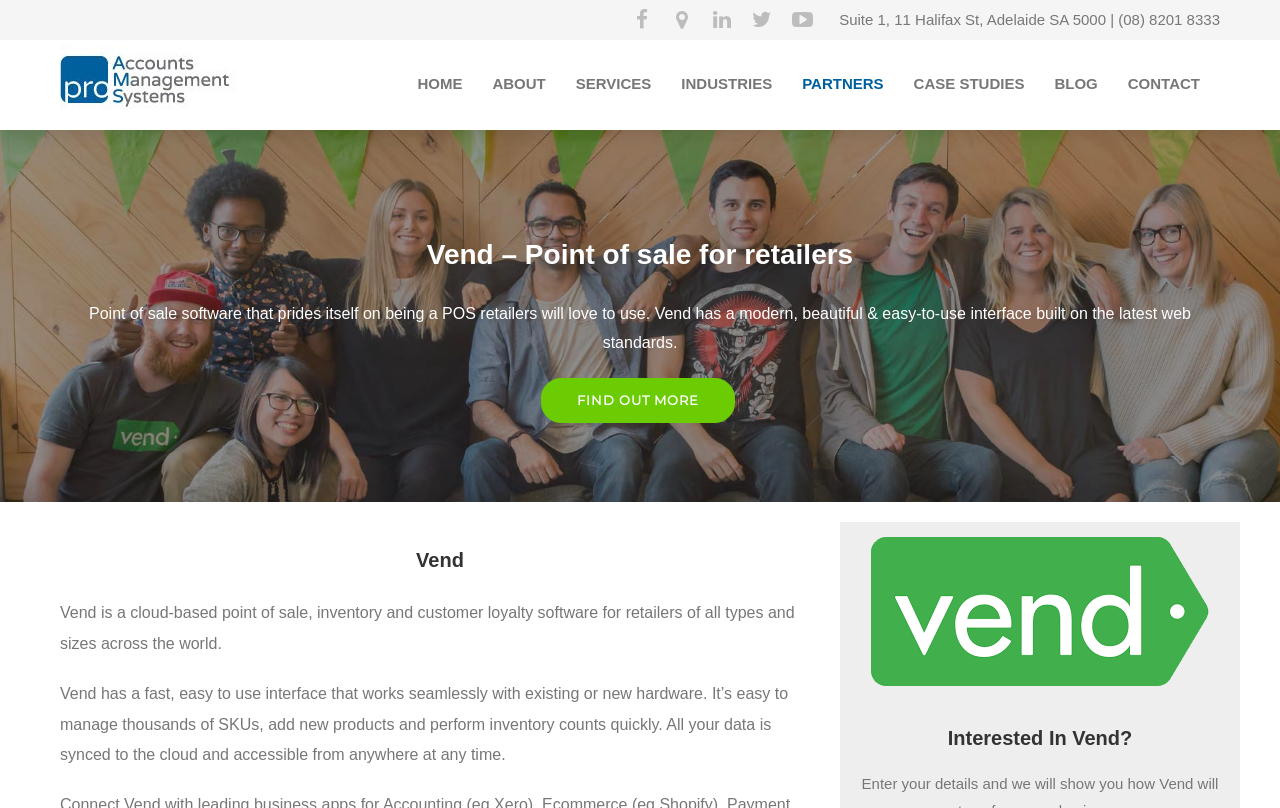Kindly determine the bounding box coordinates for the area that needs to be clicked to execute this instruction: "View the CASE STUDIES page".

[0.702, 0.093, 0.812, 0.114]